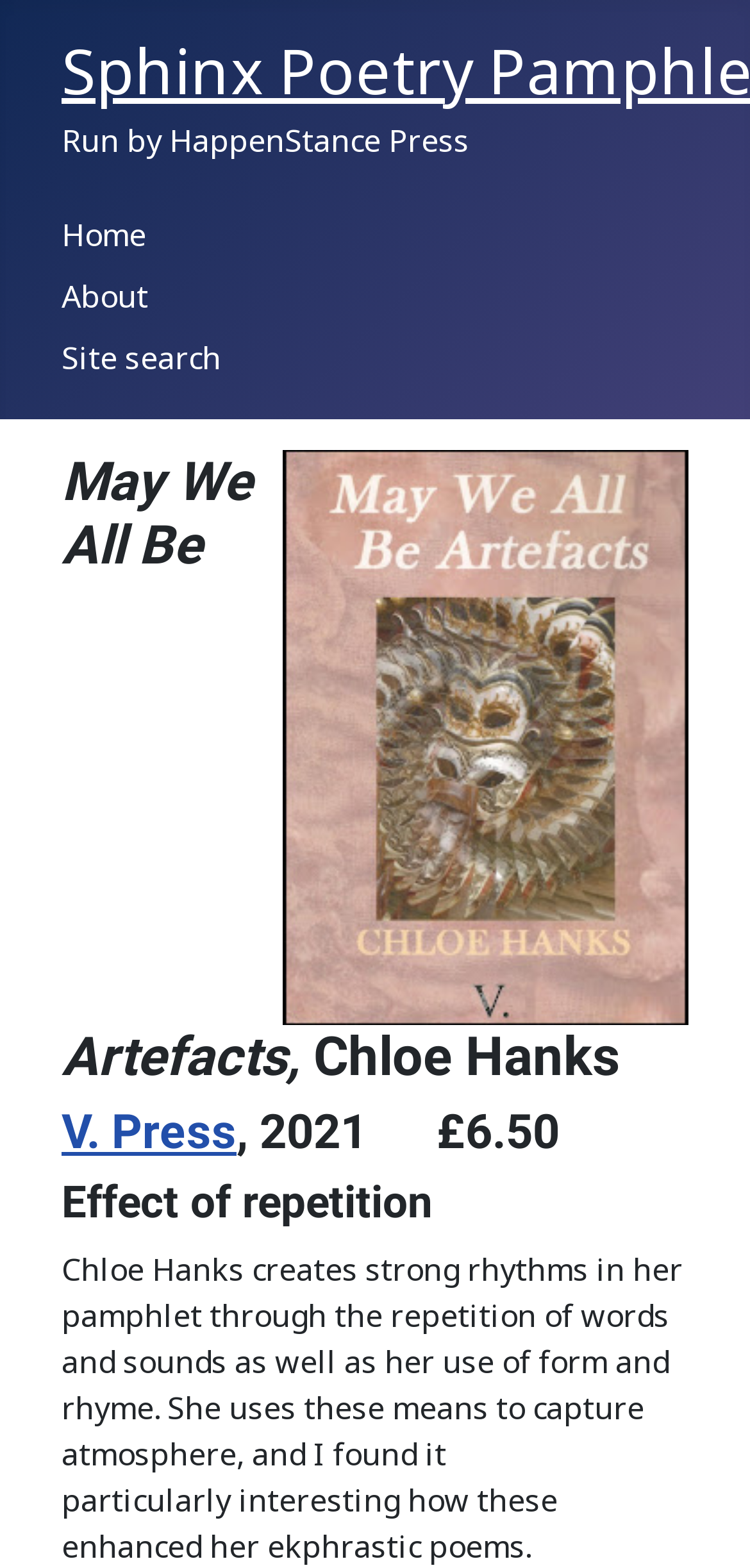Based on what you see in the screenshot, provide a thorough answer to this question: Who is the author of the pamphlet?

The answer can be found in the heading element that contains the text 'May We All Be Artefacts, Chloe Hanks', which suggests that Chloe Hanks is the author of the pamphlet.